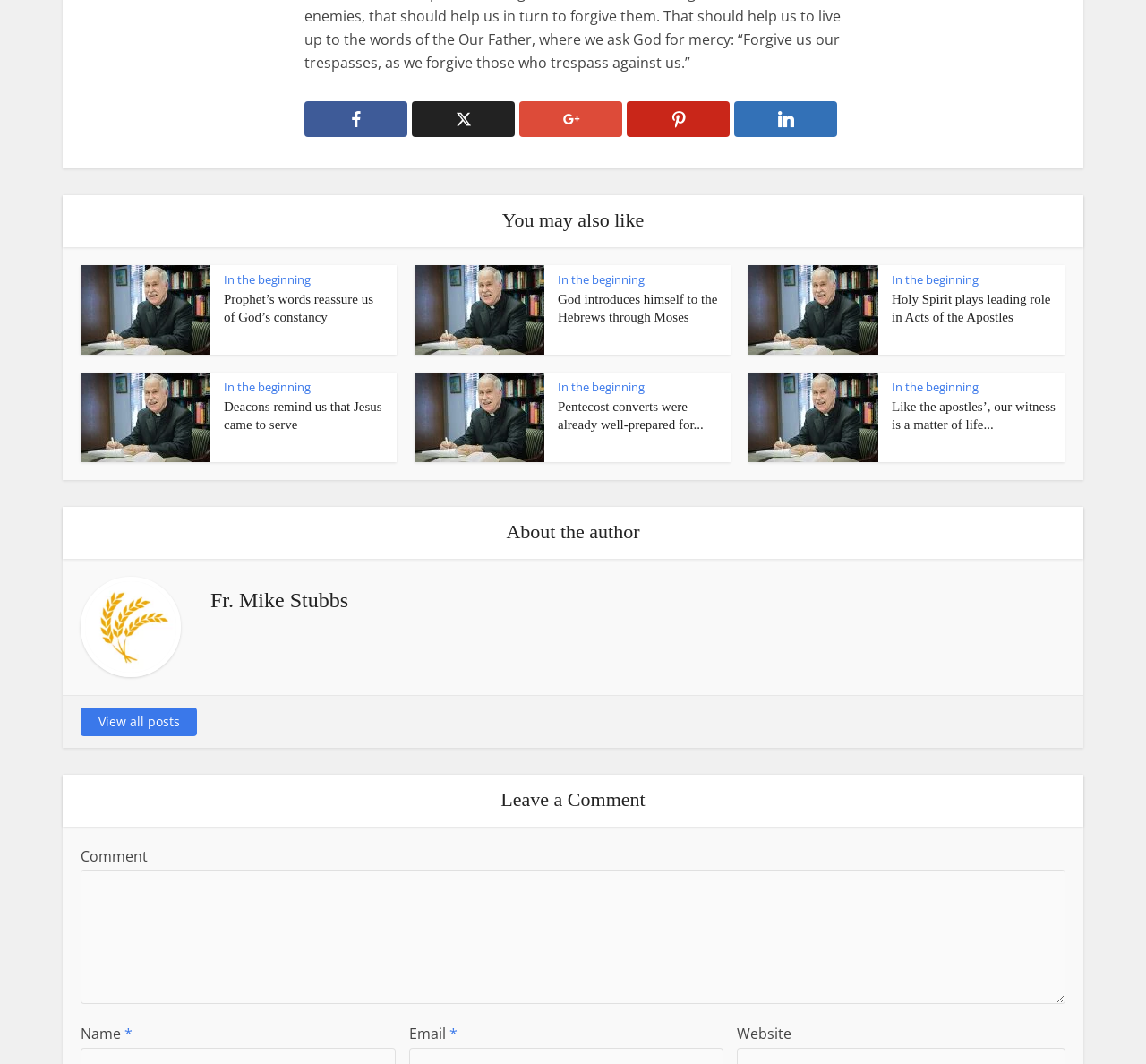What is the name of the author of the articles? Using the information from the screenshot, answer with a single word or phrase.

Fr. Mike Stubbs